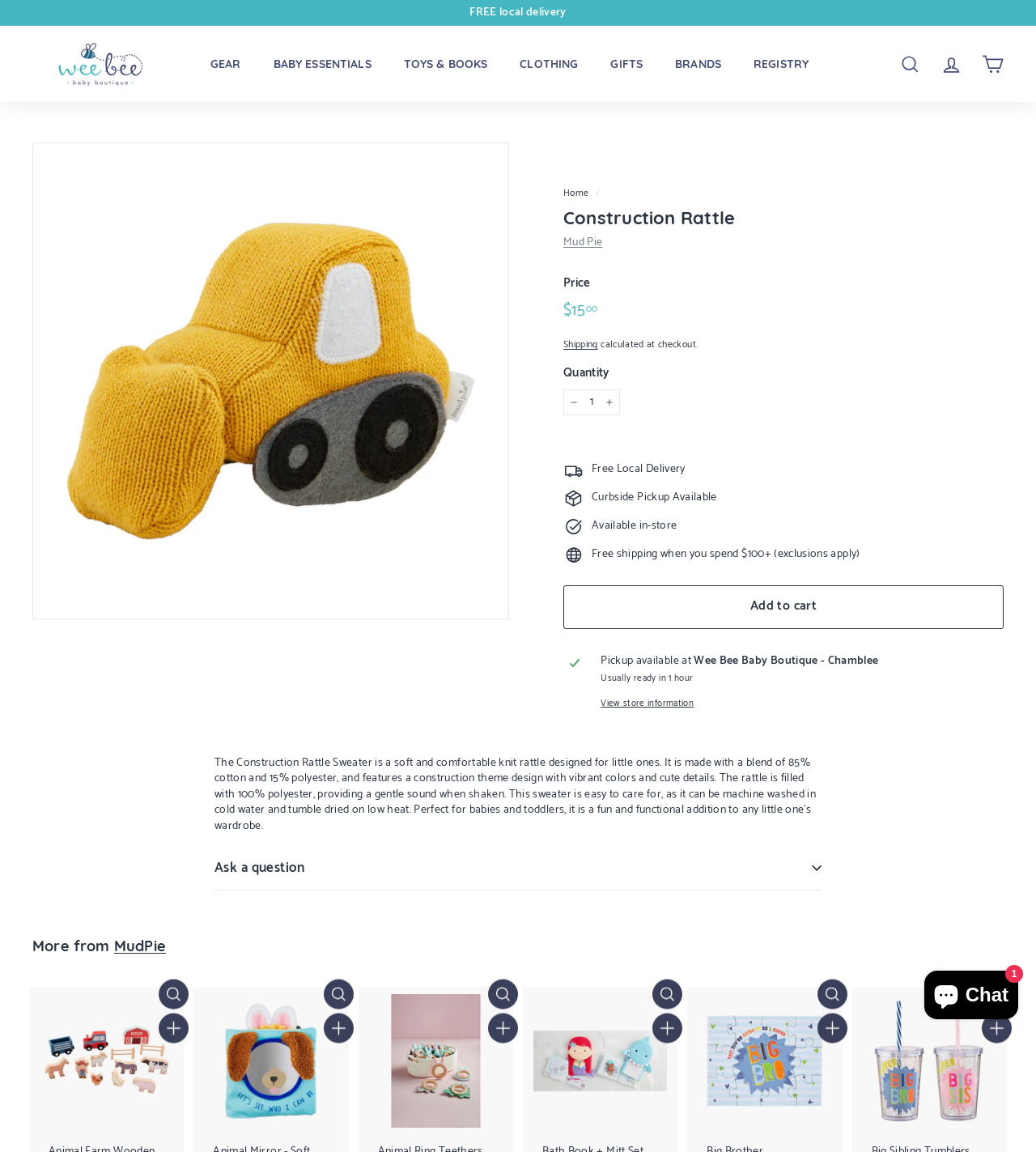What is the price of the Construction Rattle?
Can you provide an in-depth and detailed response to the question?

I found the answer by looking at the product details section, where it says 'Regular price $15.00', indicating that the price of the Construction Rattle is $15.00.